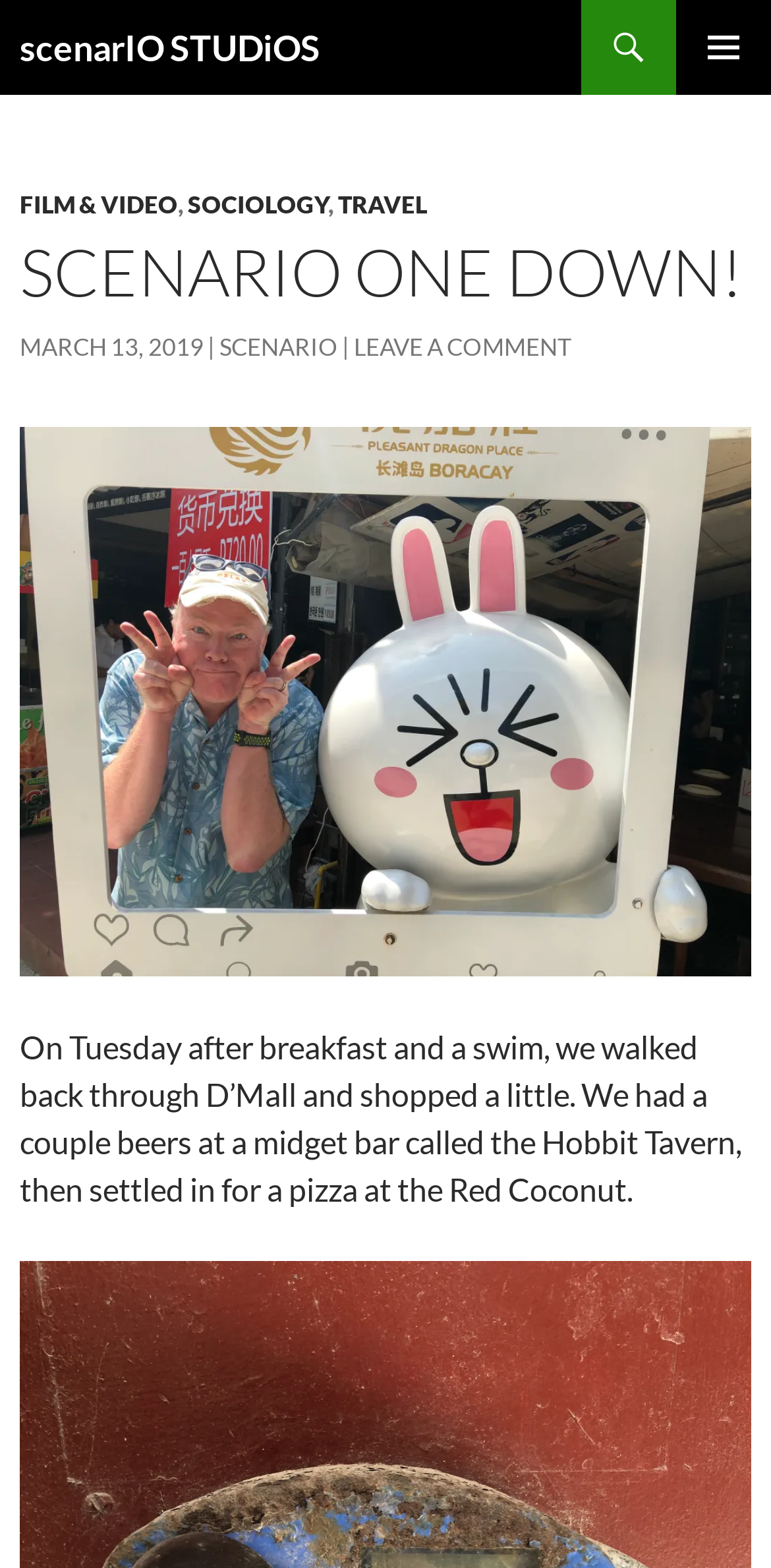Point out the bounding box coordinates of the section to click in order to follow this instruction: "Enter your name".

None